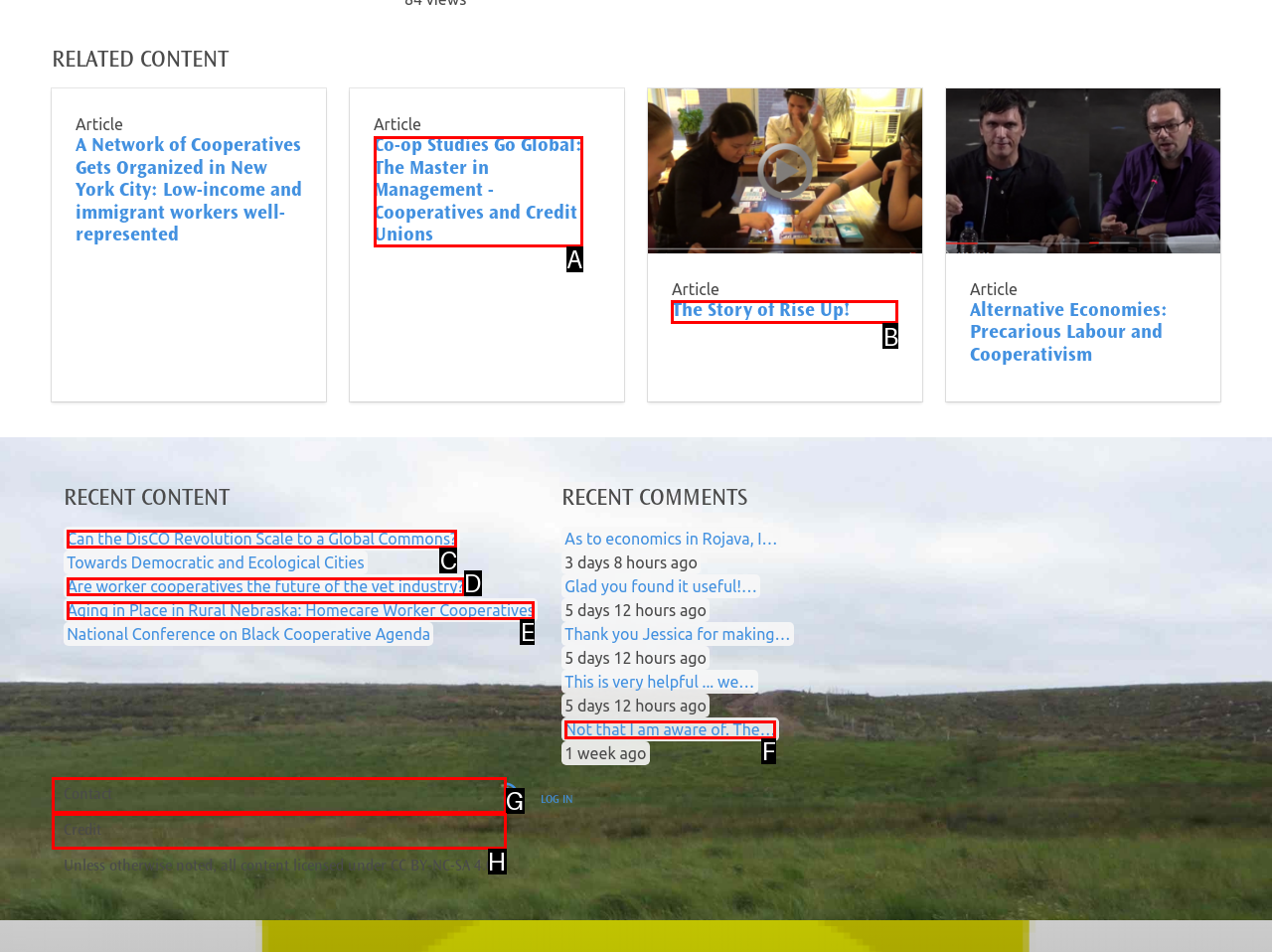Select the letter of the option that should be clicked to achieve the specified task: View 'The Story of Rise Up!' article. Respond with just the letter.

B